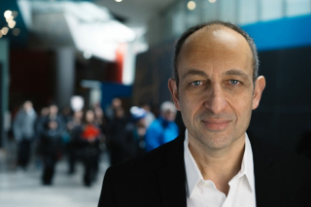Depict the image with a detailed narrative.

The image features Munther Dahleh, a prominent figure at MIT, standing confidently in front of a blurred background filled with people. He is dressed in a smart black suit with a white shirt, creating a professional and approachable appearance. The setting appears to be a modern architectural space, perhaps a hall or atrium within an academic institution, characterized by sleek lines and an open atmosphere. This image aligns with the announcement of the new Institute for Data, Systems, and Society (IDSS) at MIT, which Dahleh will direct, aiming to foster interdisciplinary collaboration among researchers addressing complex societal challenges. The context of the image highlights the significance of his leadership role in this initiative, as emphasized in the accompanying announcement detailing the focus on data science and its applications in societal contexts.